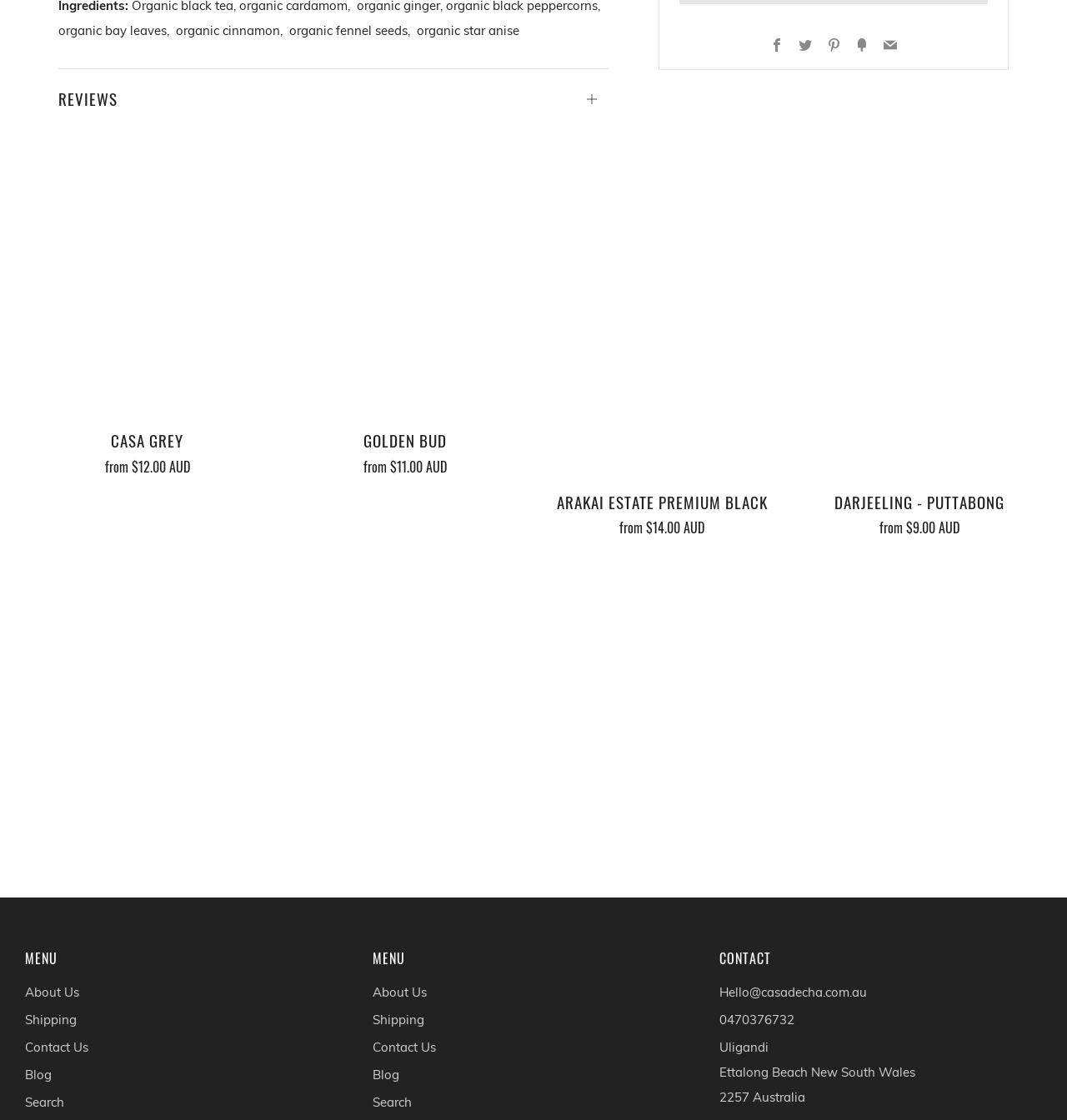Provide a one-word or short-phrase response to the question:
What is the name of the tea estate?

ARAKAI ESTATE